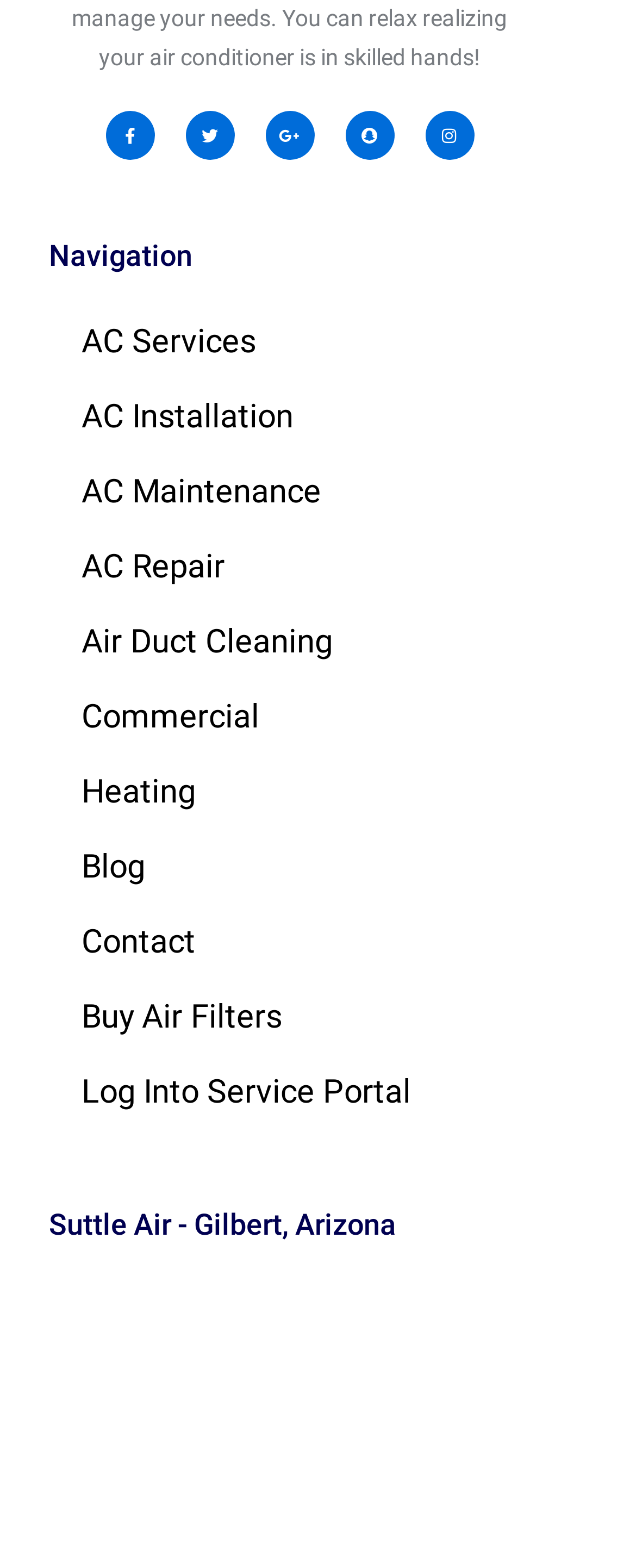Indicate the bounding box coordinates of the clickable region to achieve the following instruction: "Contact the service provider."

[0.077, 0.576, 0.923, 0.624]